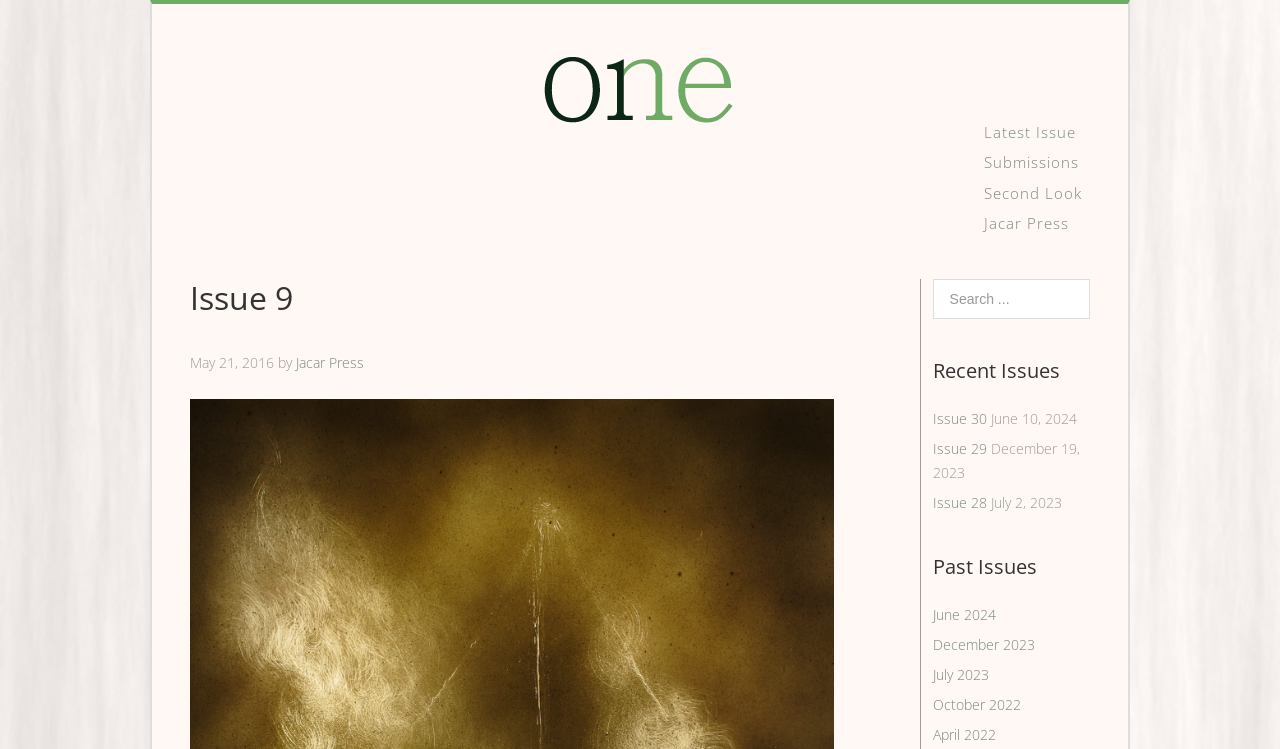Find the bounding box coordinates of the clickable area required to complete the following action: "View the Trump Public Charge Rule image".

None